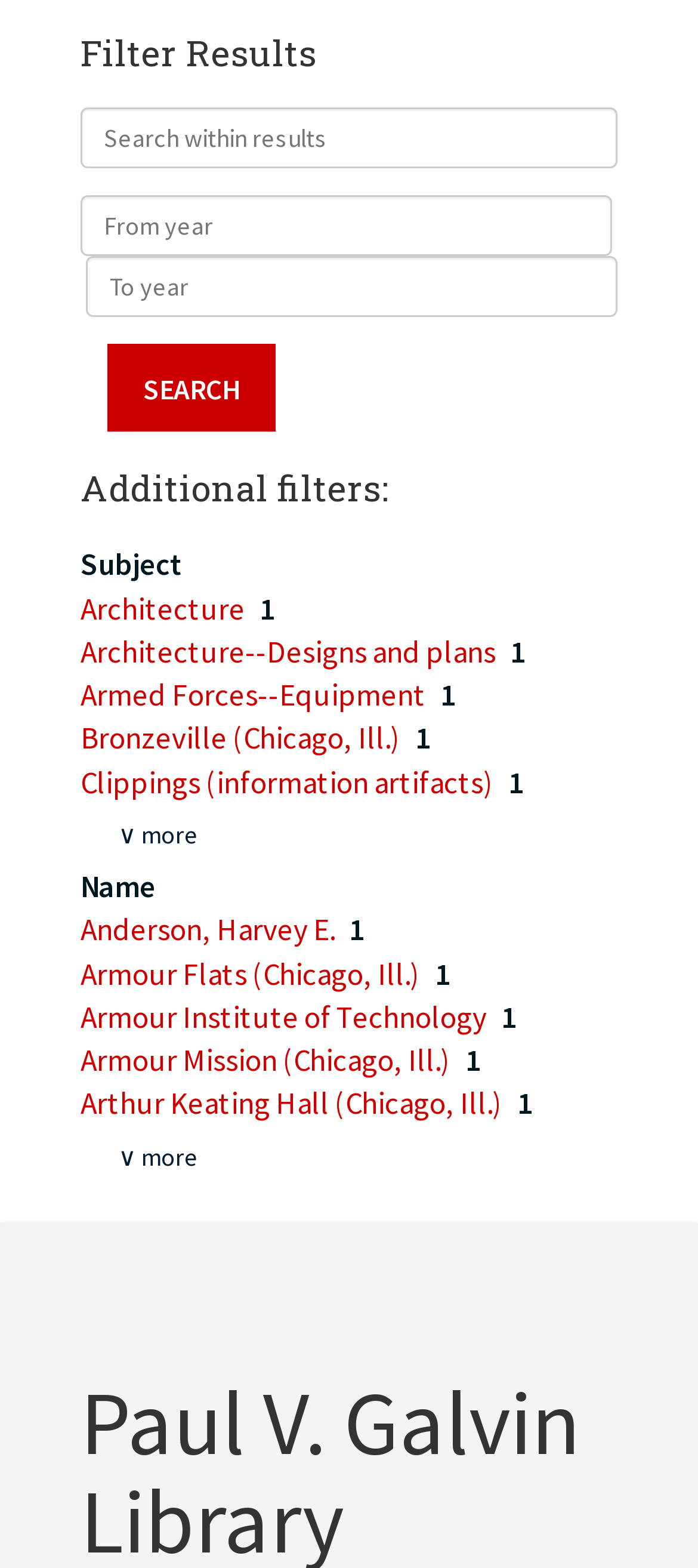How many filters are available under 'Additional filters:'?
Relying on the image, give a concise answer in one word or a brief phrase.

At least 2